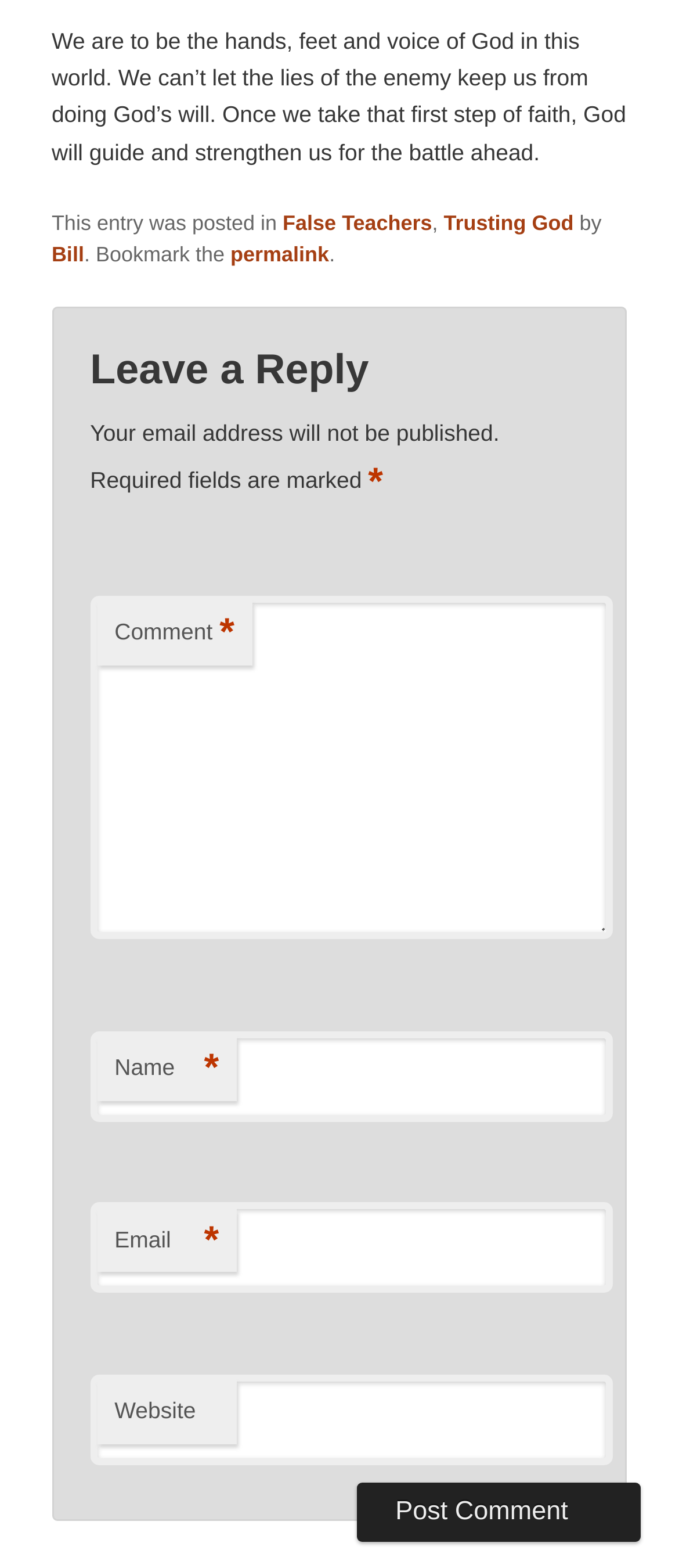Can you find the bounding box coordinates for the element to click on to achieve the instruction: "Type your name"?

[0.133, 0.657, 0.902, 0.715]